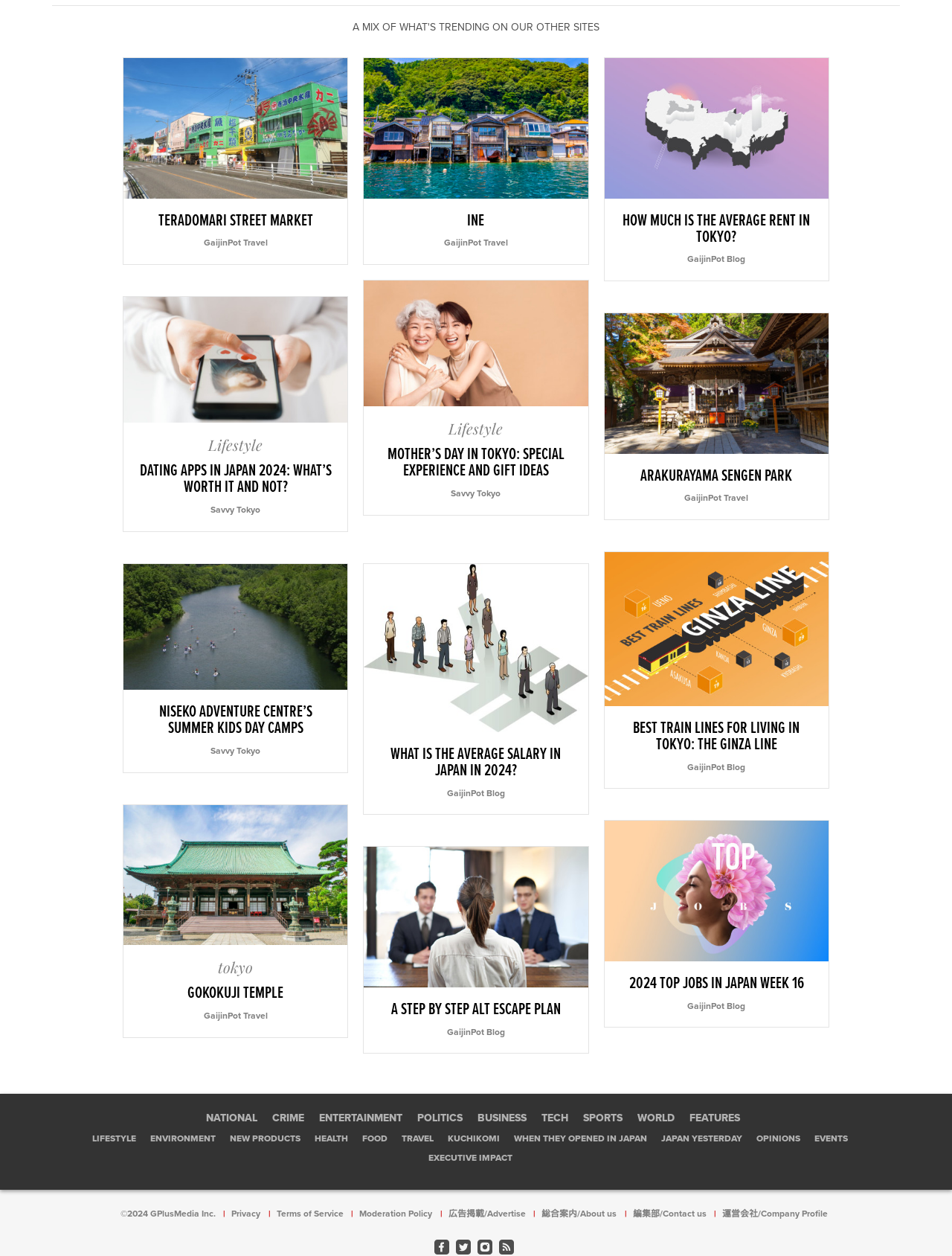Predict the bounding box coordinates of the UI element that matches this description: "Environment". The coordinates should be in the format [left, top, right, bottom] with each value between 0 and 1.

[0.158, 0.902, 0.227, 0.911]